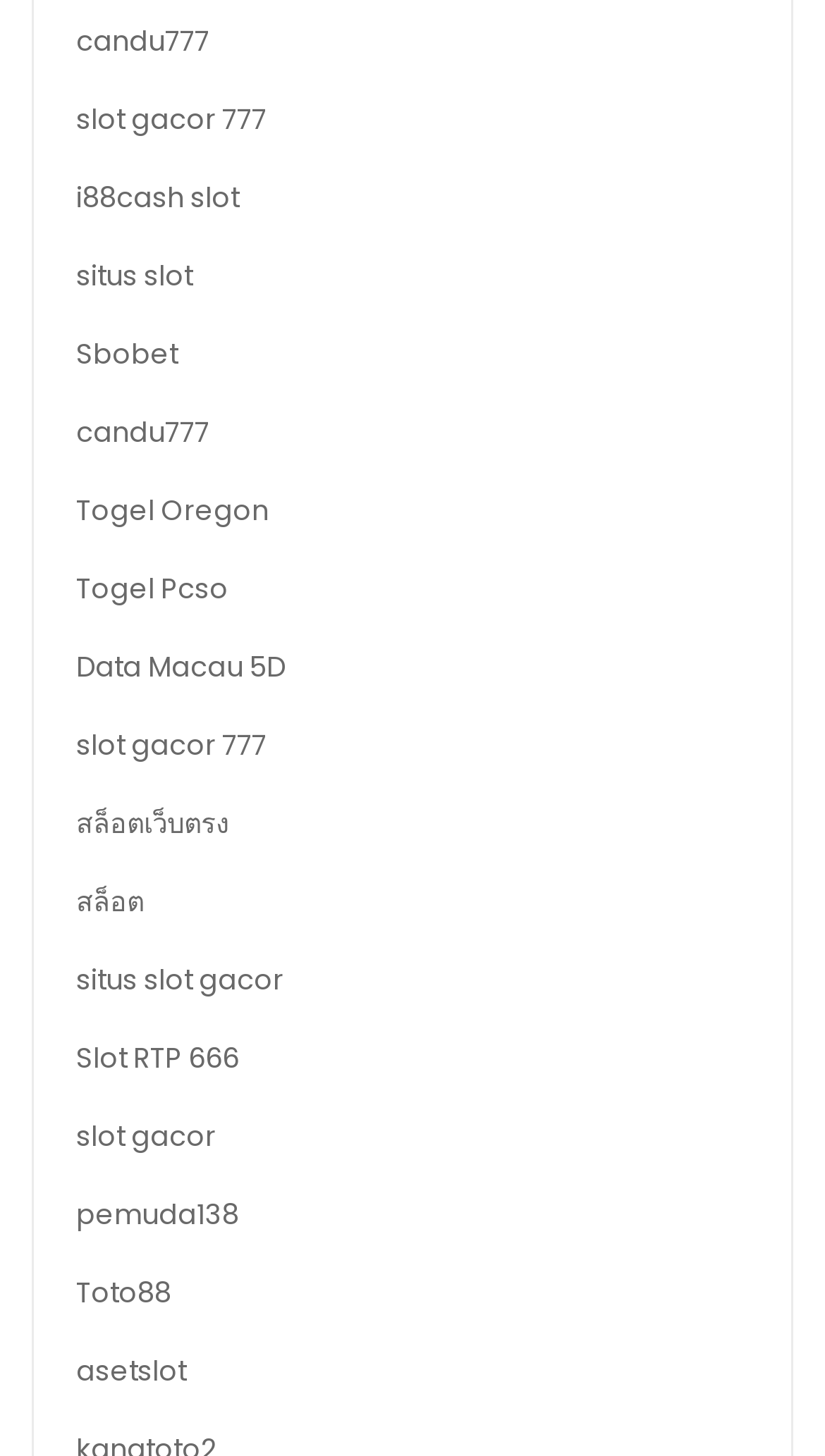Pinpoint the bounding box coordinates for the area that should be clicked to perform the following instruction: "visit candu777 website".

[0.092, 0.014, 0.254, 0.042]